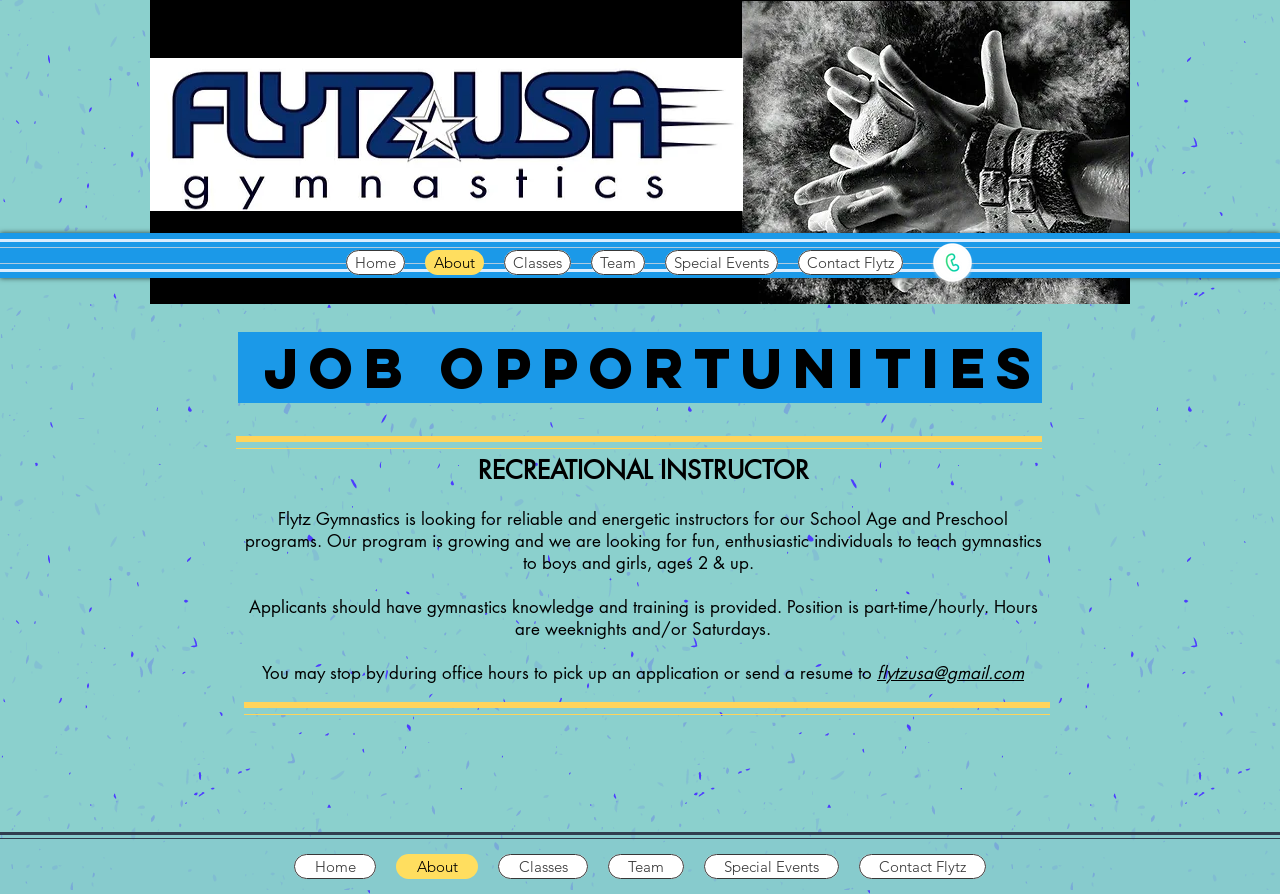Present a detailed account of what is displayed on the webpage.

The webpage is about job opportunities at Flytz Gymnastics. At the top of the page, there is a navigation menu with links to different sections of the website, including "Home", "About", "Classes", "Team", "Special Events", and "Contact Flytz". Below this menu, there is a large image taking up most of the top section of the page.

The main content of the page is divided into two sections. The first section has a heading "Job Opportunities" and describes a job opening for a recreational instructor at Flytz Gymnastics. The job description explains that the gym is looking for reliable and energetic instructors to teach gymnastics to children, and that applicants should have gymnastics knowledge. The position is part-time and hourly, with hours available on weeknights and Saturdays.

The second section of the main content provides instructions on how to apply for the job, including stopping by the office to pick up an application or sending a resume to a specific email address.

At the bottom of the page, there is a second navigation menu that is identical to the one at the top, with links to the same sections of the website.